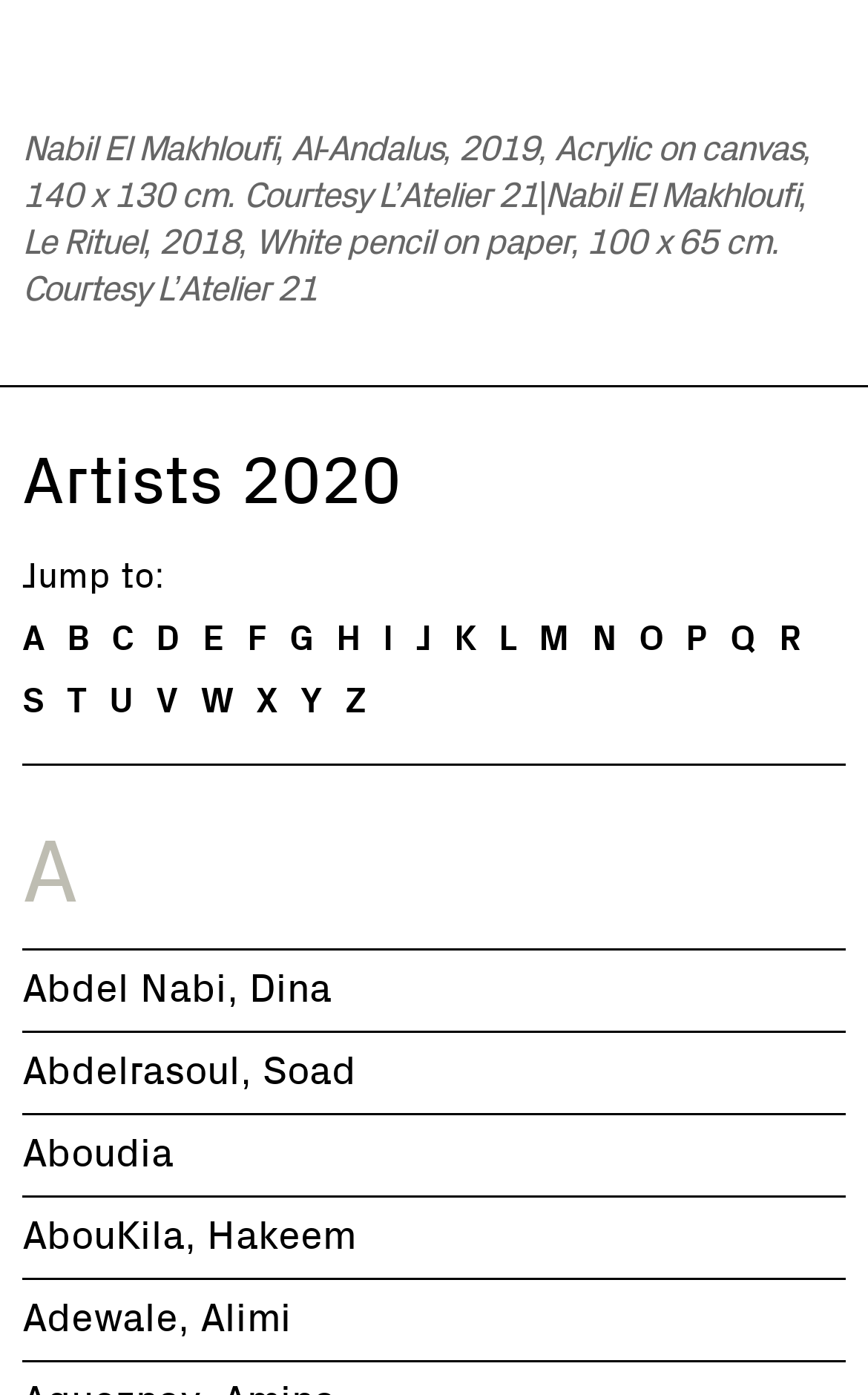Using the webpage screenshot and the element description Abdelrasoul, Soad, determine the bounding box coordinates. Specify the coordinates in the format (top-left x, top-left y, bottom-right x, bottom-right y) with values ranging from 0 to 1.

[0.026, 0.74, 0.539, 0.798]